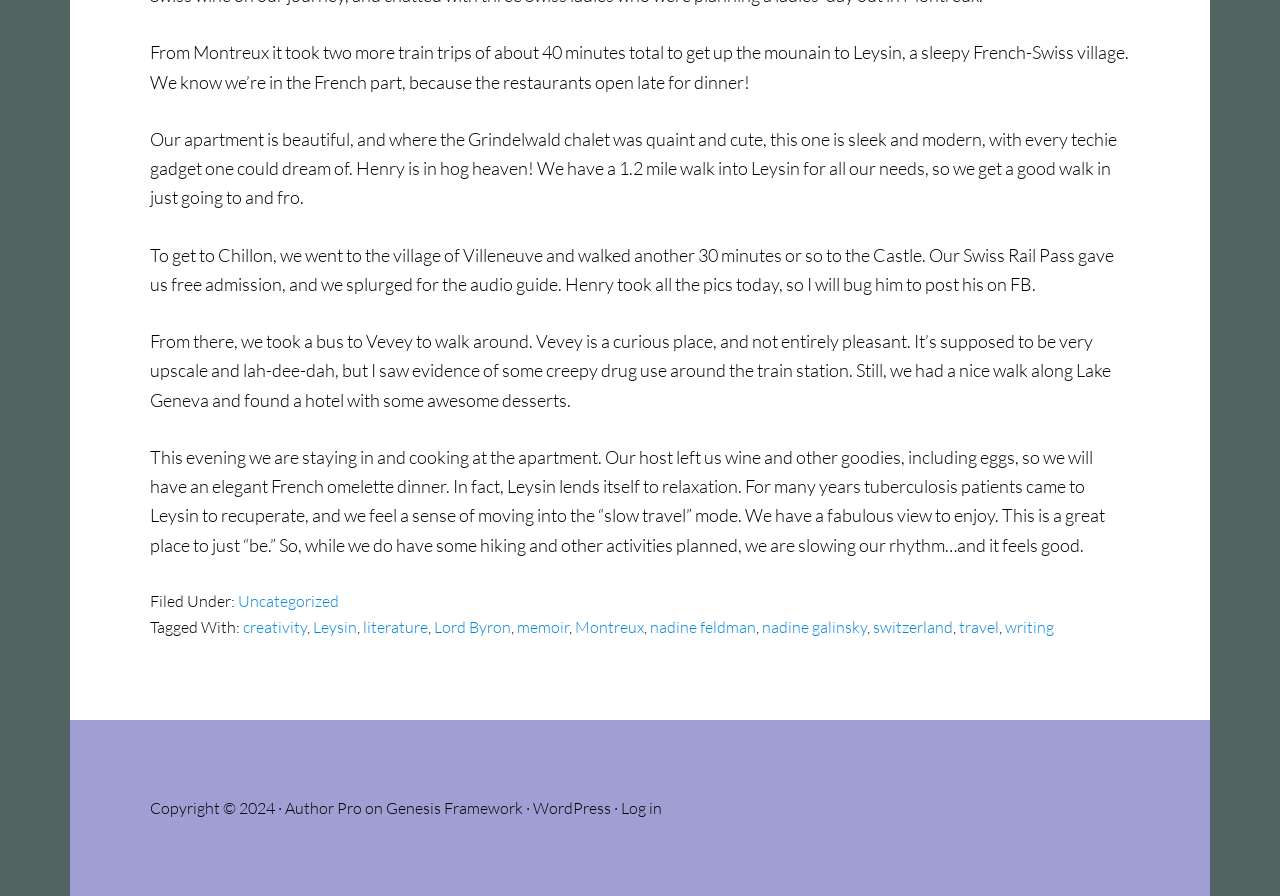Find the bounding box coordinates of the clickable element required to execute the following instruction: "Click on the 'Log in' link". Provide the coordinates as four float numbers between 0 and 1, i.e., [left, top, right, bottom].

[0.485, 0.891, 0.517, 0.913]